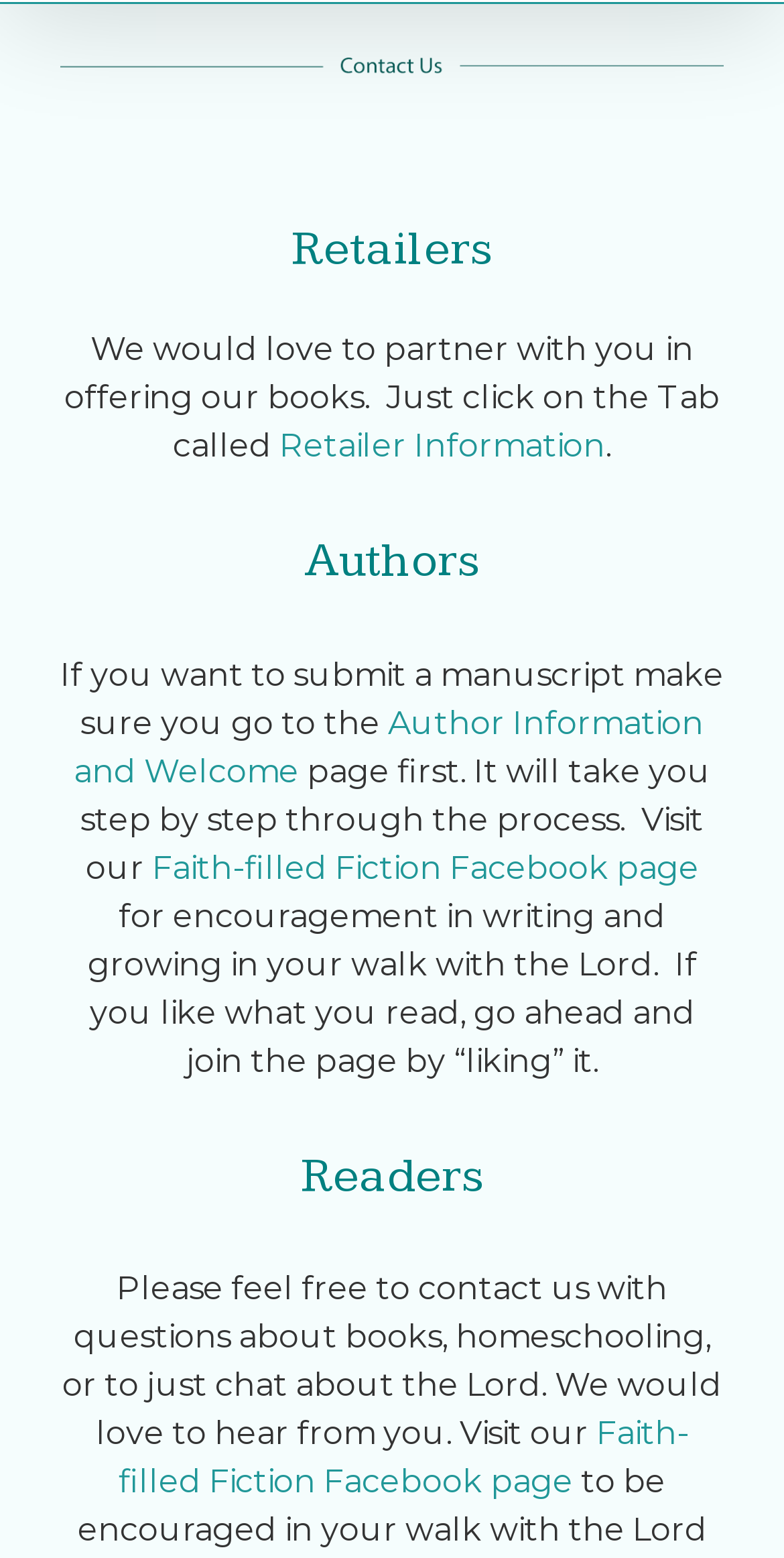Identify the bounding box of the UI component described as: "alt="Contact US Heading"".

[0.077, 0.034, 0.923, 0.05]